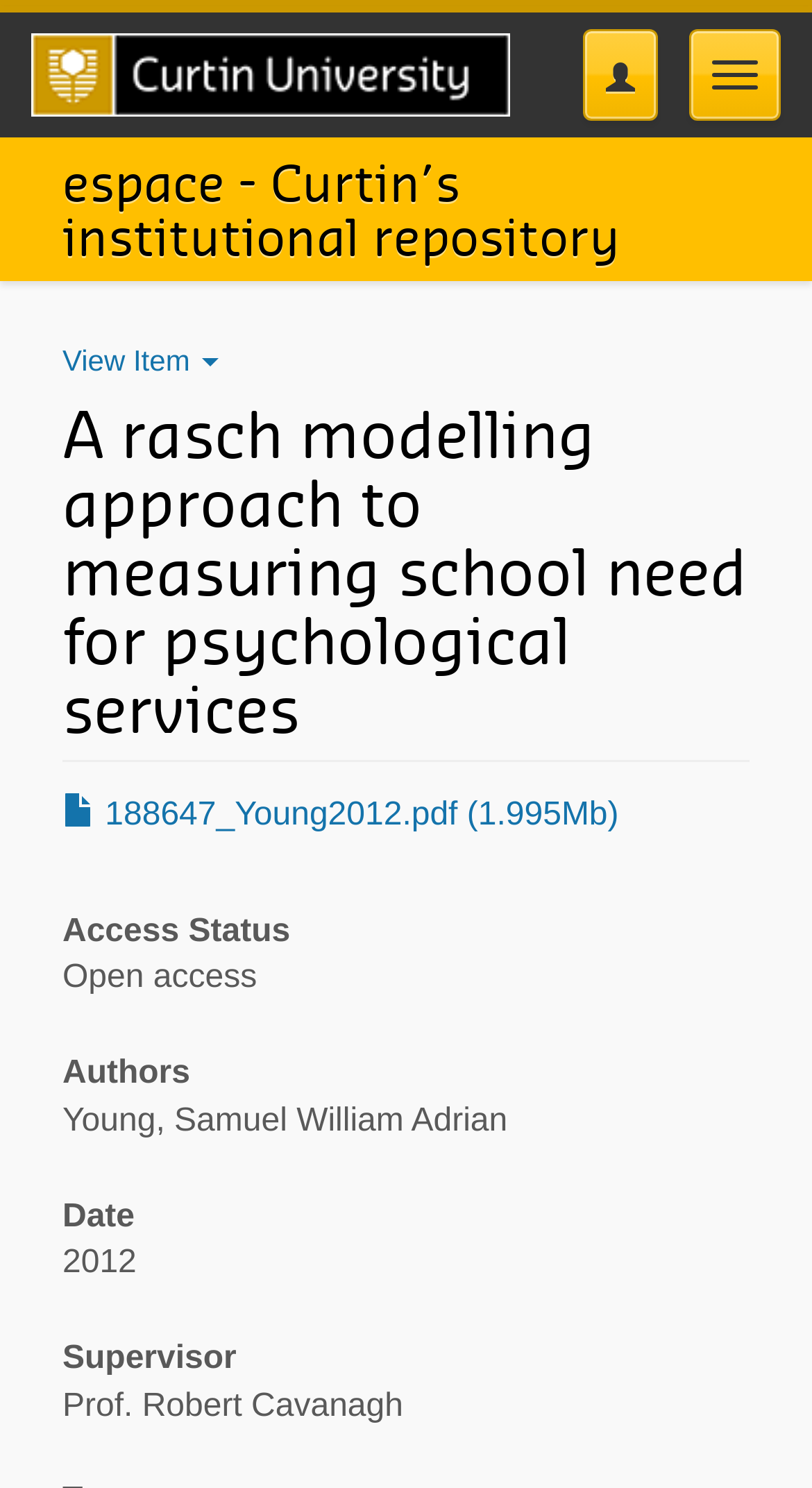Please answer the following question using a single word or phrase: 
What is the name of the university?

Curtin University